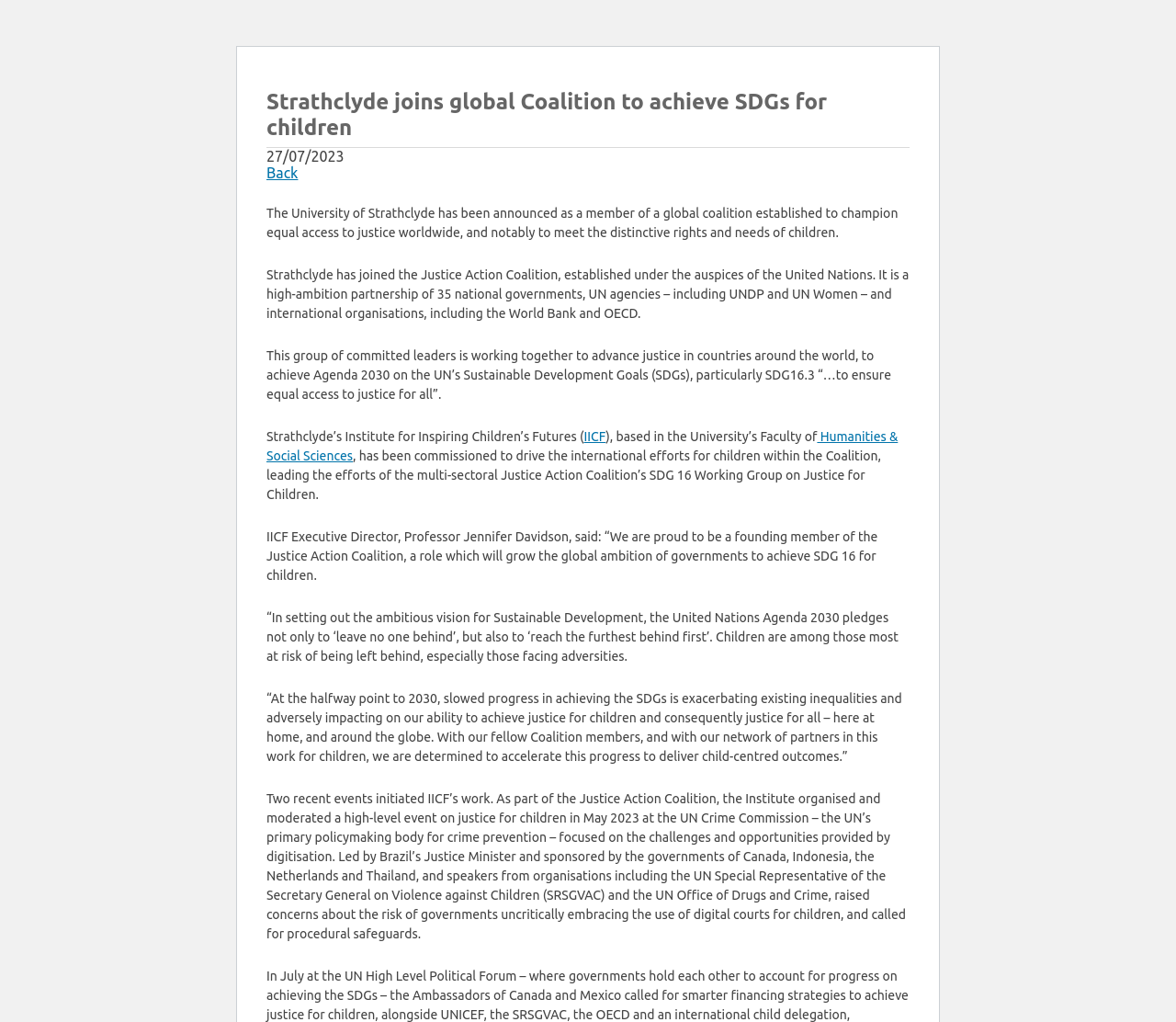Respond to the question with just a single word or phrase: 
What is the goal of the Justice Action Coalition?

to achieve SDG 16